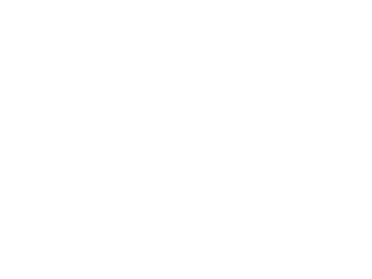What is Dr. Aker's goal for his patients?
Refer to the image and provide a thorough answer to the question.

According to the caption, Dr. Aker aims to enhance self-confidence and overall quality of life for his patients, which implies that his goal is to improve their well-being and self-esteem through his medical practice.